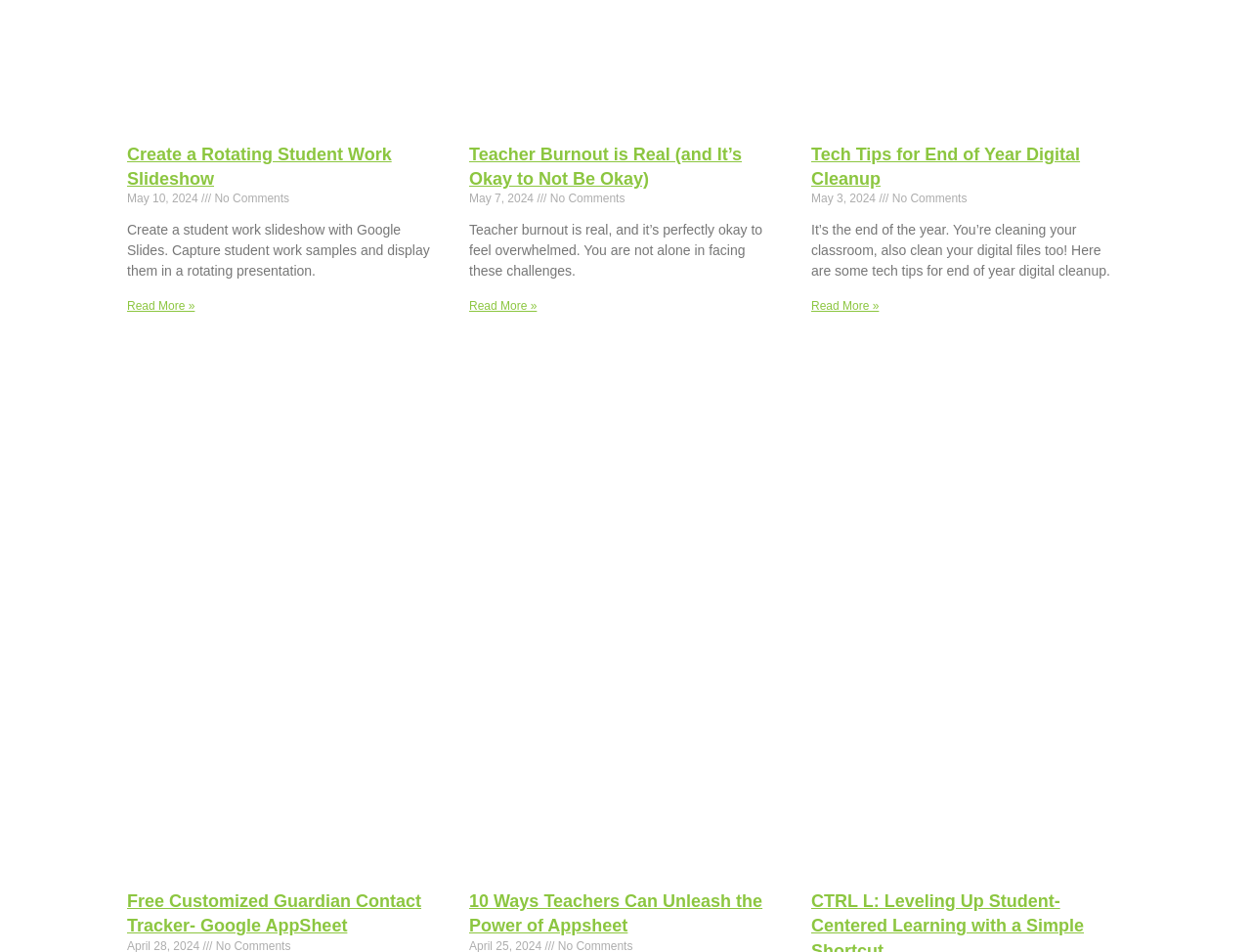Pinpoint the bounding box coordinates of the clickable area needed to execute the instruction: "Read more about Create a Rotating Student Work Slideshow". The coordinates should be specified as four float numbers between 0 and 1, i.e., [left, top, right, bottom].

[0.102, 0.314, 0.156, 0.329]